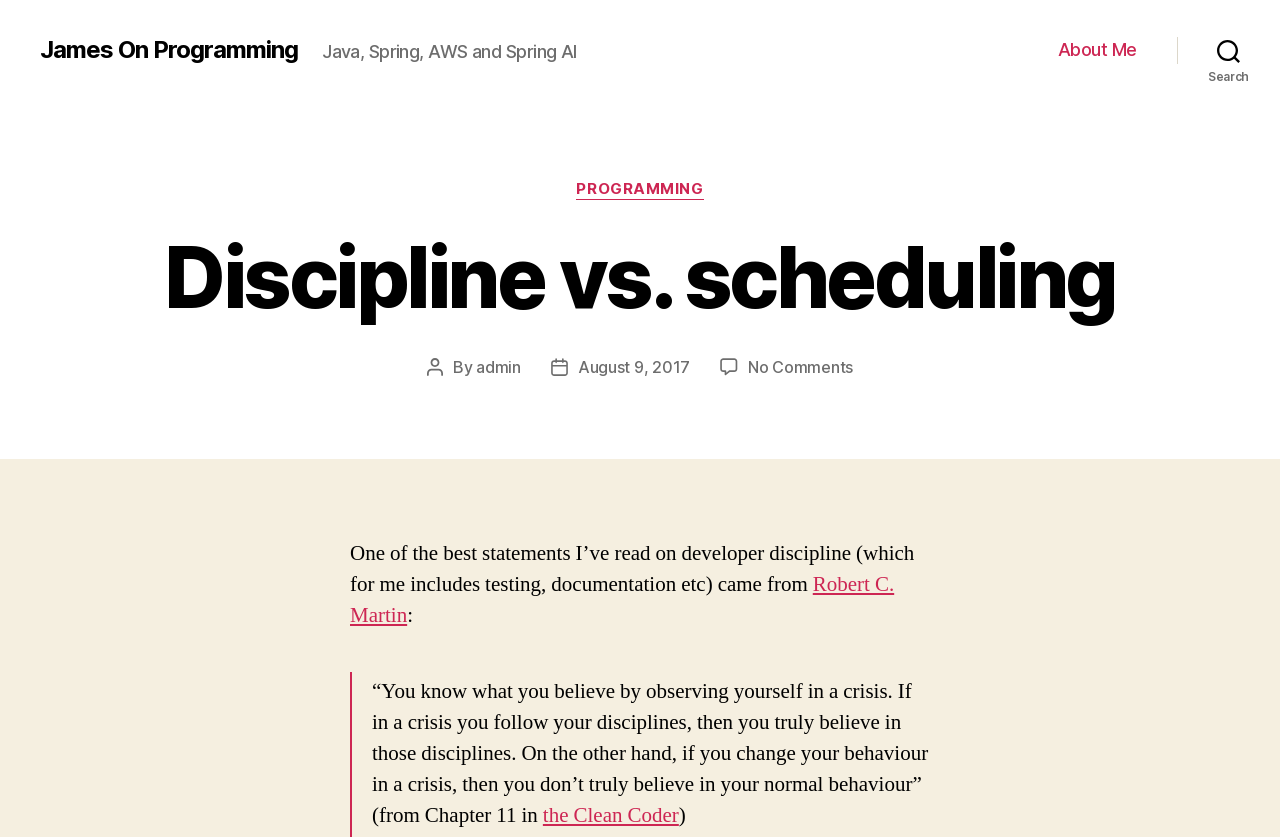How many comments are there on the post?
Look at the screenshot and provide an in-depth answer.

The number of comments on the post can be found by looking at the section below the post content. The text 'No Comments on Discipline vs. scheduling' indicates that there are no comments on the post.